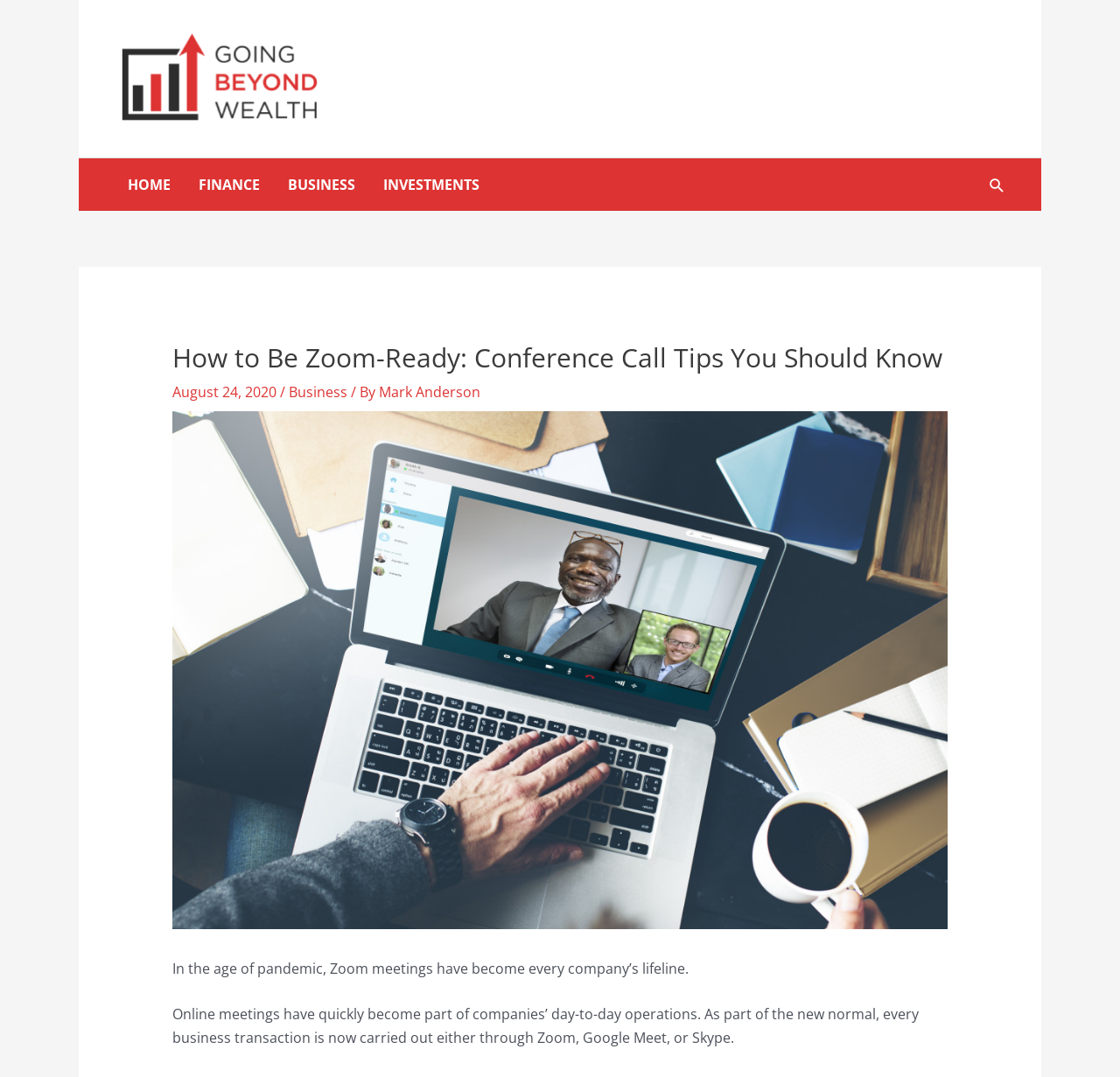Please find and provide the title of the webpage.

How to Be Zoom-Ready: Conference Call Tips You Should Know